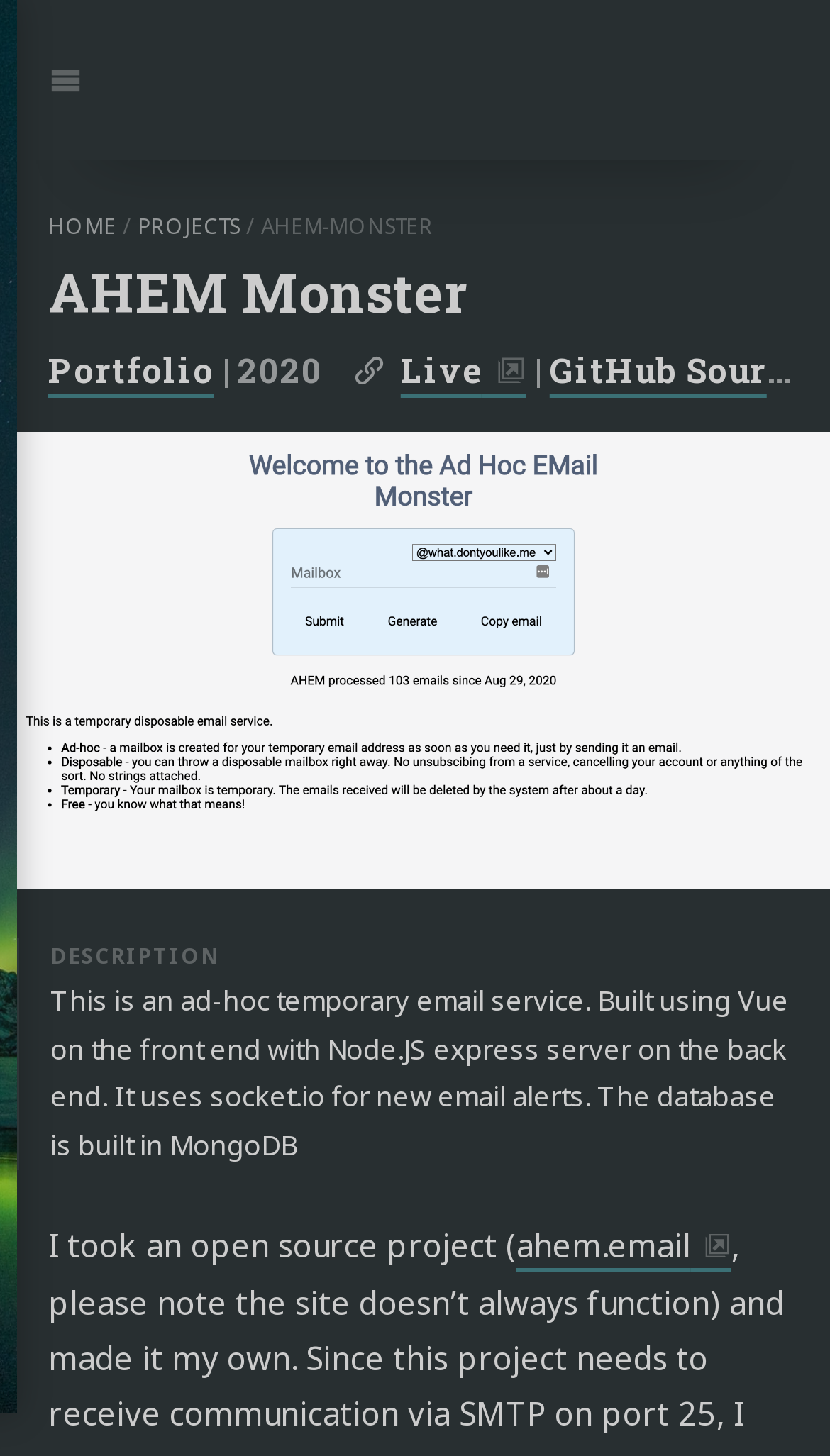Identify the bounding box coordinates for the UI element mentioned here: "LinkedIn". Provide the coordinates as four float values between 0 and 1, i.e., [left, top, right, bottom].

[0.125, 0.833, 0.24, 0.921]